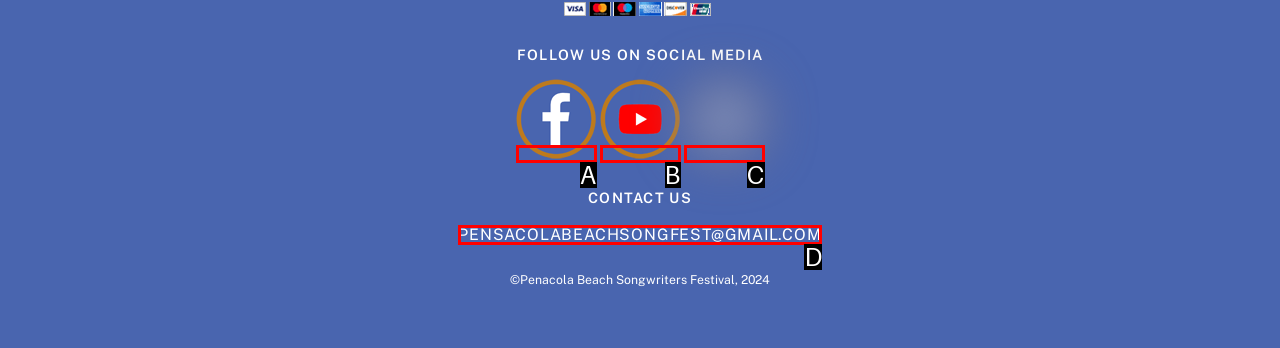Given the description: alt="facebook logo", pick the option that matches best and answer with the corresponding letter directly.

A